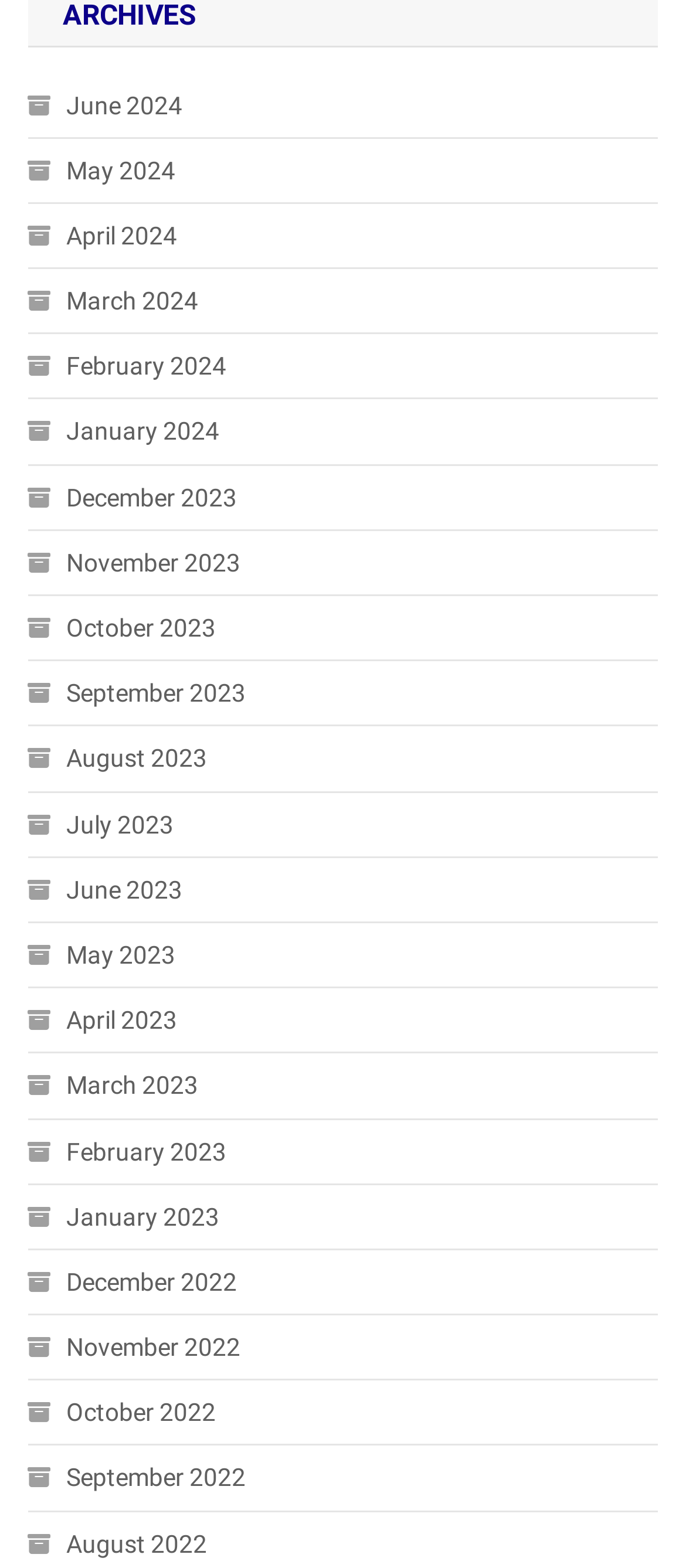How many links are there in total? Please answer the question using a single word or phrase based on the image.

24